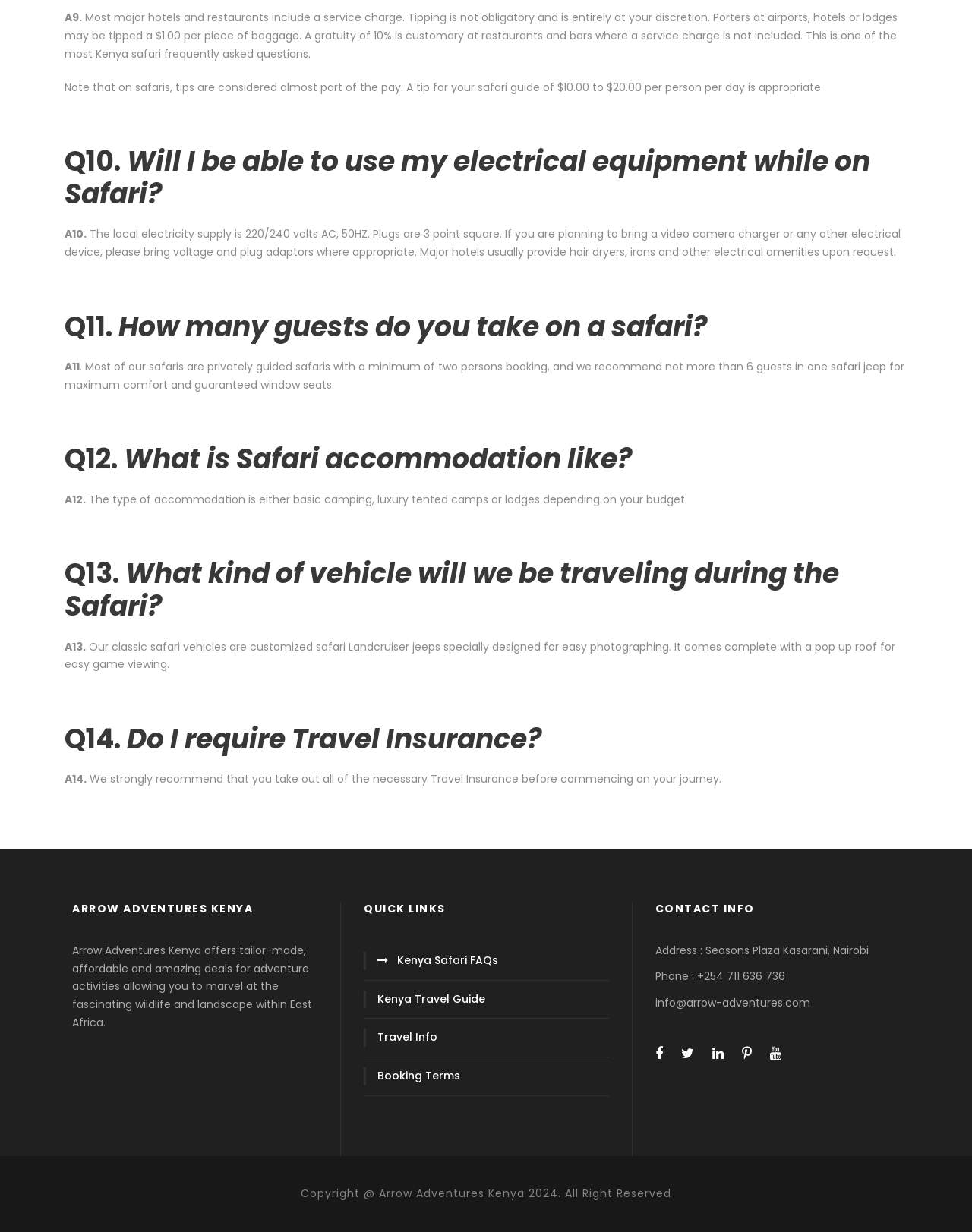Calculate the bounding box coordinates of the UI element given the description: "Booking Terms".

[0.374, 0.866, 0.474, 0.881]